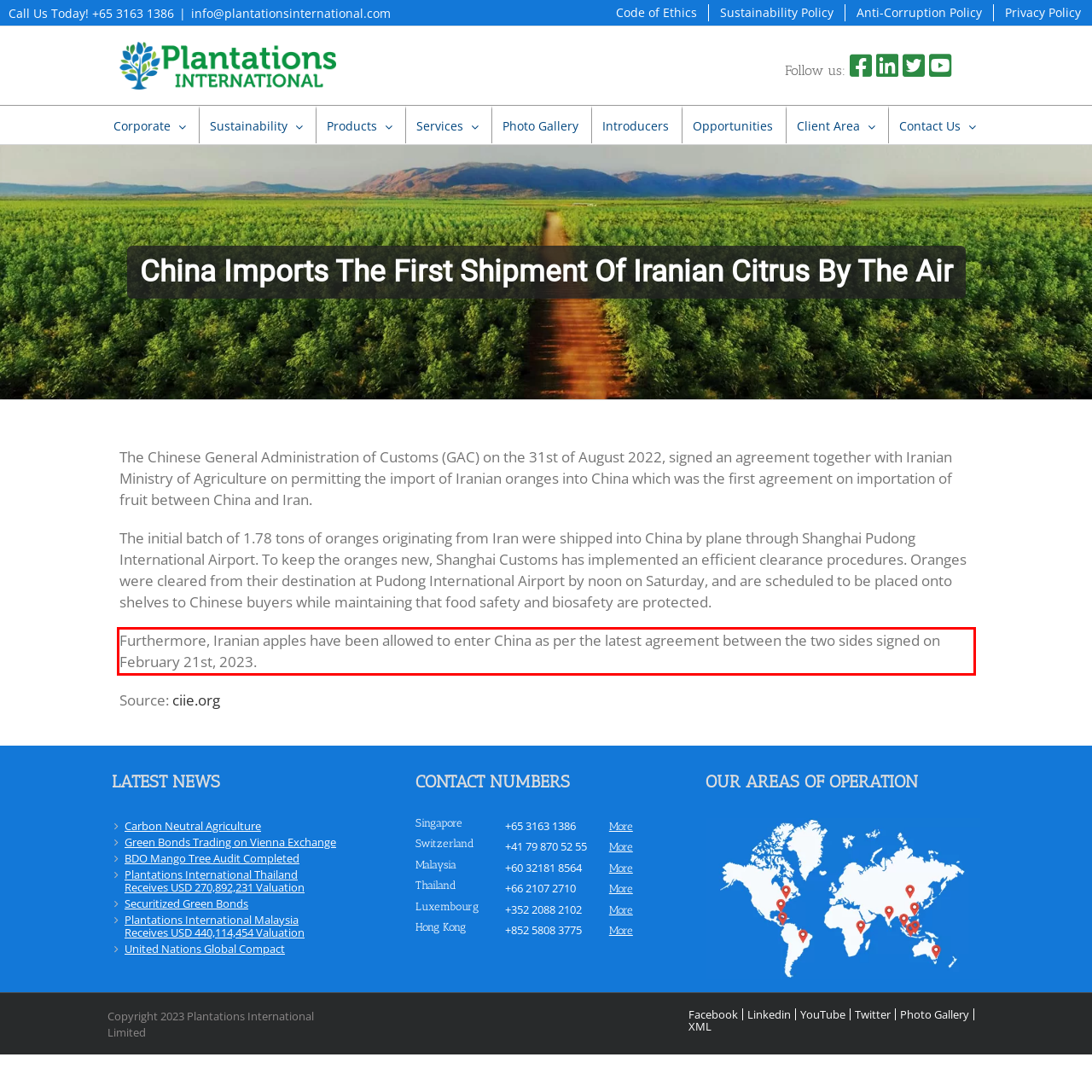You are given a screenshot of a webpage with a UI element highlighted by a red bounding box. Please perform OCR on the text content within this red bounding box.

Furthermore, Iranian apples have been allowed to enter China as per the latest agreement between the two sides signed on February 21st, 2023.